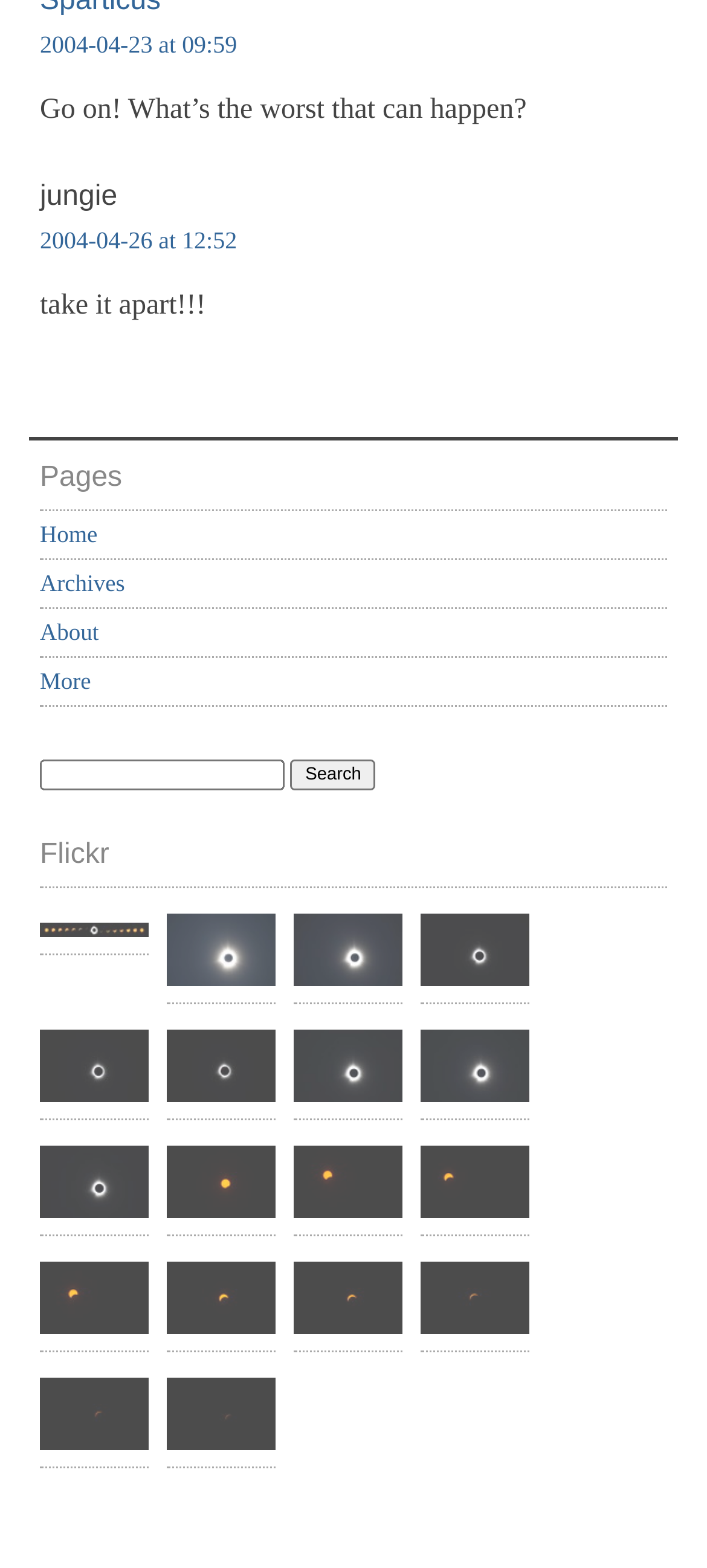Answer the question below with a single word or a brief phrase: 
How many links are there in the 'Flickr' section?

10